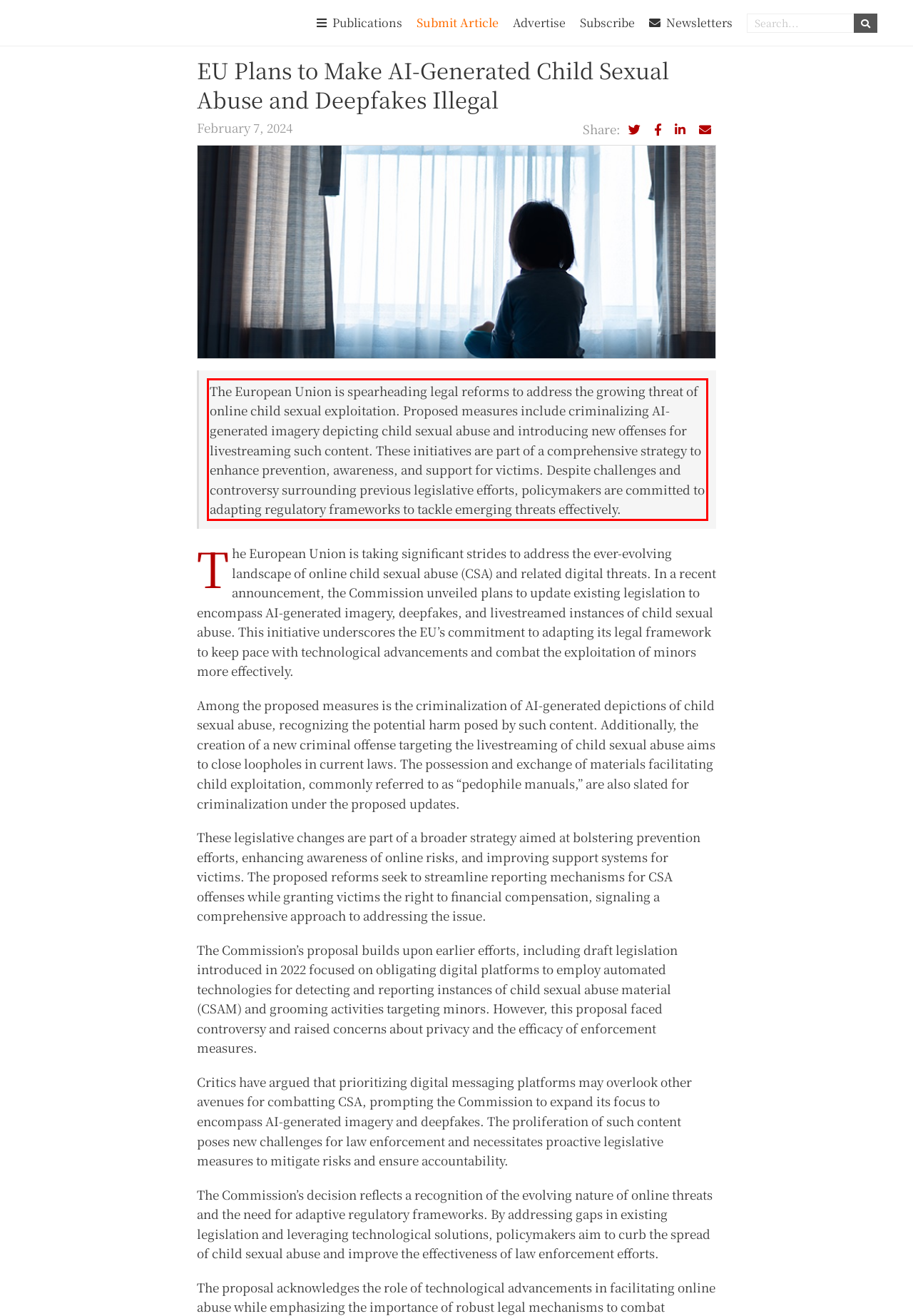Given a screenshot of a webpage, identify the red bounding box and perform OCR to recognize the text within that box.

The European Union is spearheading legal reforms to address the growing threat of online child sexual exploitation. Proposed measures include criminalizing AI-generated imagery depicting child sexual abuse and introducing new offenses for livestreaming such content. These initiatives are part of a comprehensive strategy to enhance prevention, awareness, and support for victims. Despite challenges and controversy surrounding previous legislative efforts, policymakers are committed to adapting regulatory frameworks to tackle emerging threats effectively.